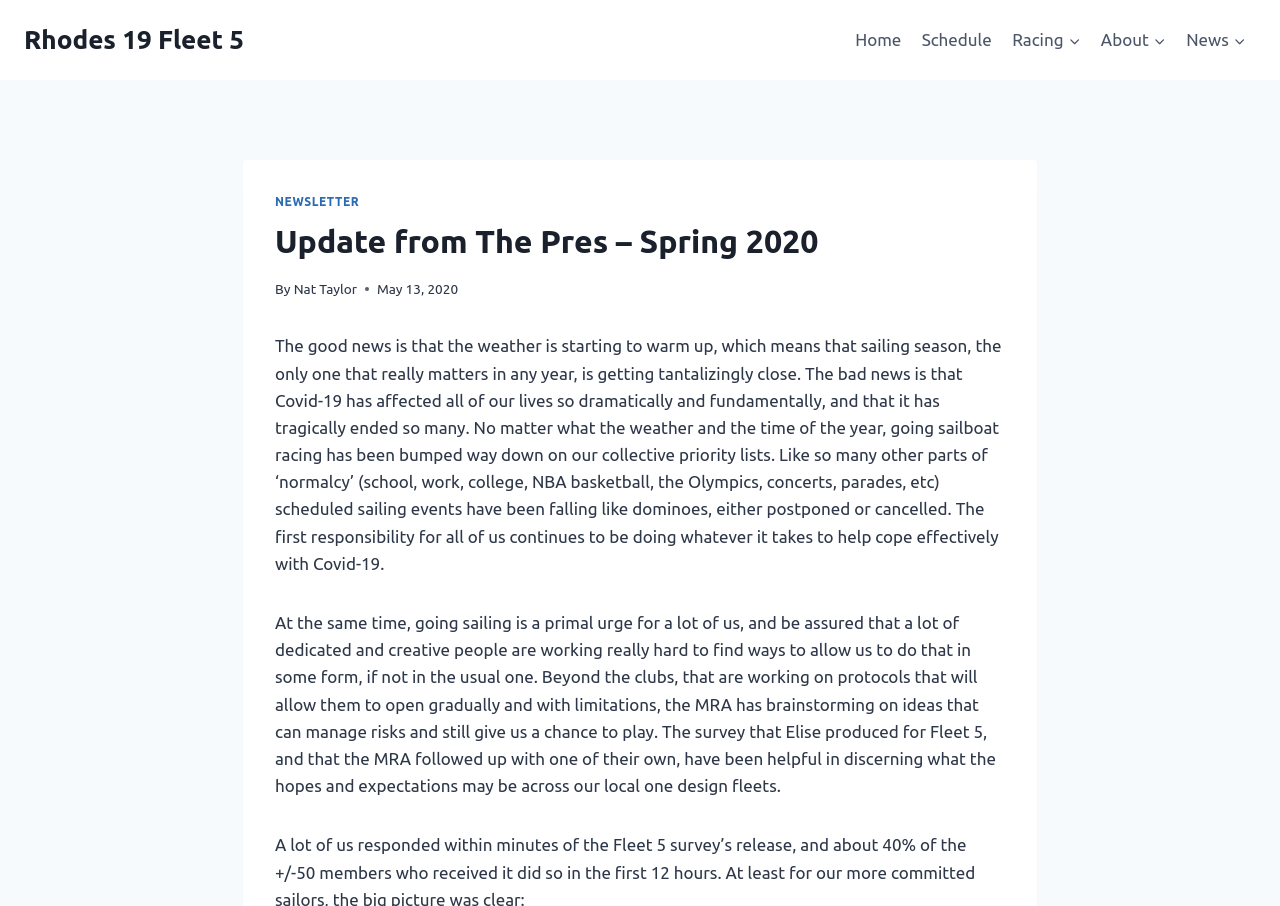Please identify the bounding box coordinates of the region to click in order to complete the given instruction: "Read the update from Nat Taylor". The coordinates should be four float numbers between 0 and 1, i.e., [left, top, right, bottom].

[0.229, 0.31, 0.279, 0.327]